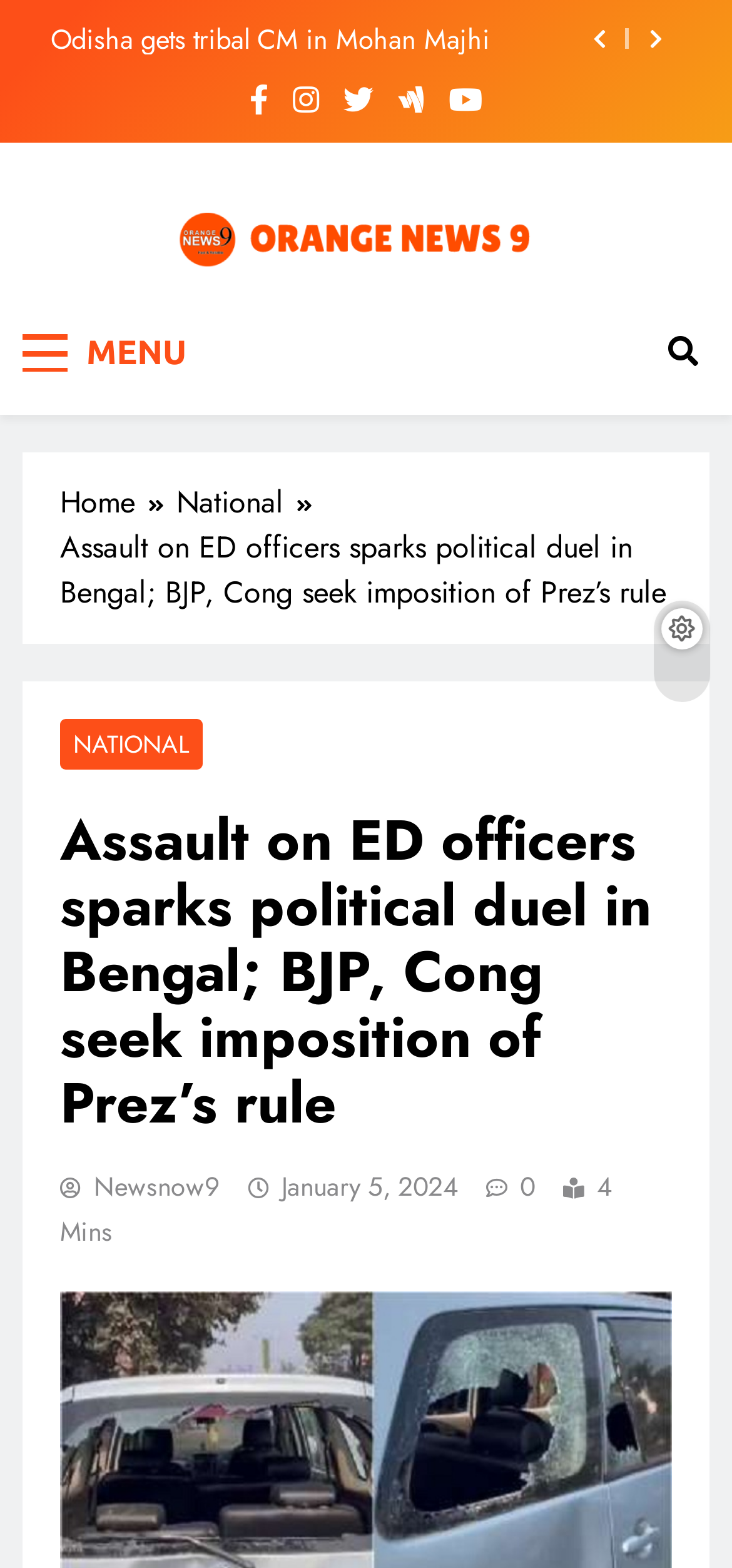Locate the bounding box coordinates of the element to click to perform the following action: 'View the latest news'. The coordinates should be given as four float values between 0 and 1, in the form of [left, top, right, bottom].

[0.082, 0.745, 0.3, 0.769]